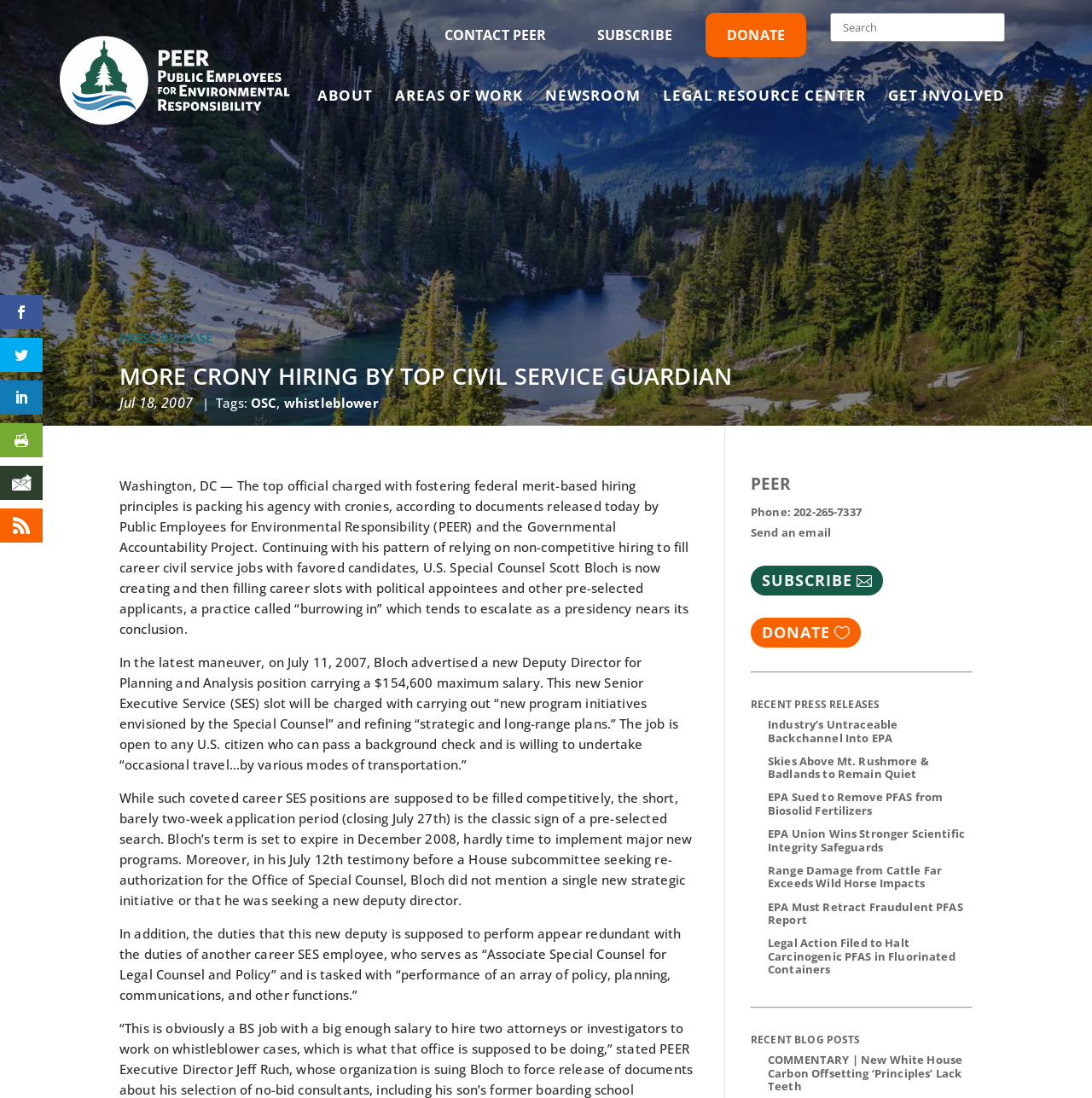Determine the bounding box coordinates of the target area to click to execute the following instruction: "Contact PEER."

[0.391, 0.016, 0.516, 0.048]